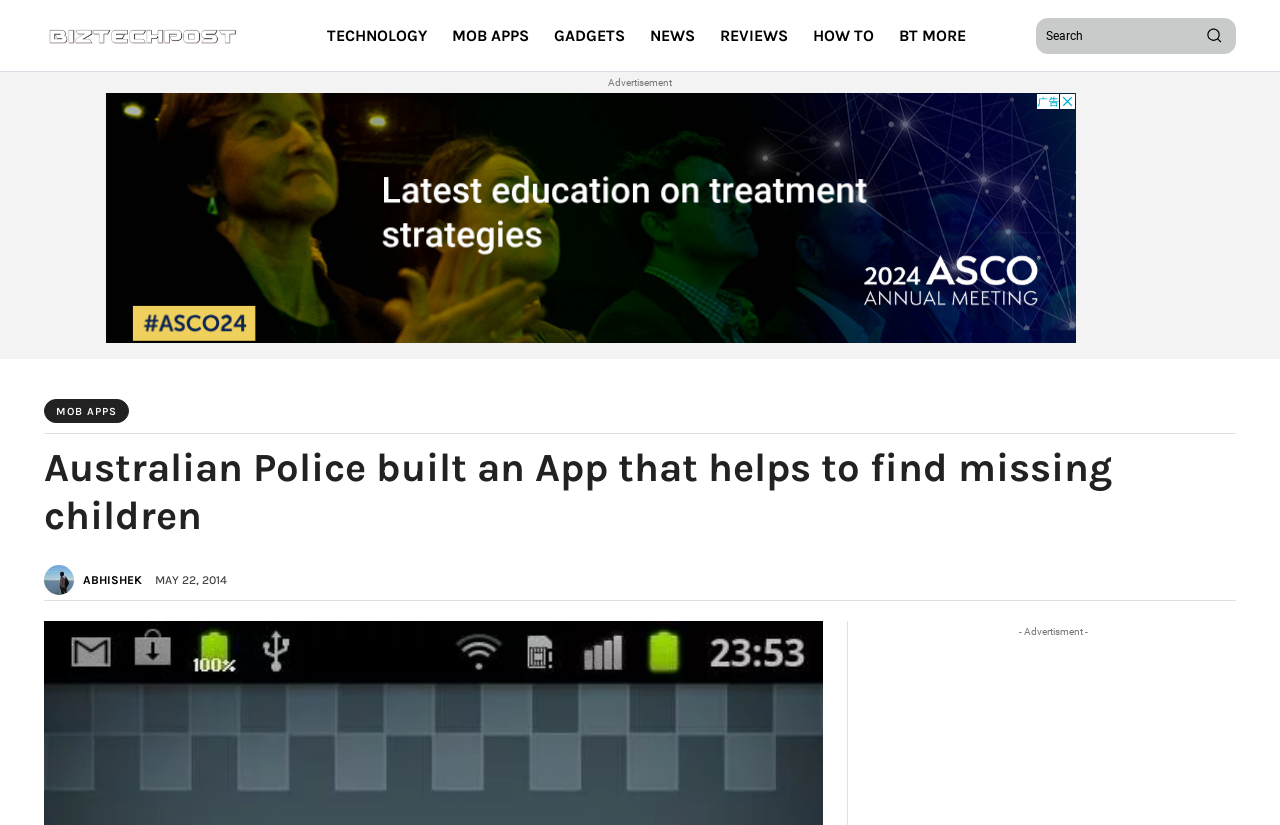Locate the UI element described by BT More and provide its bounding box coordinates. Use the format (top-left x, top-left y, bottom-right x, bottom-right y) with all values as floating point numbers between 0 and 1.

[0.058, 0.404, 0.942, 0.428]